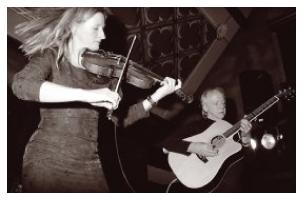What is the atmosphere of the music venue?
Based on the image, provide a one-word or brief-phrase response.

Intimate